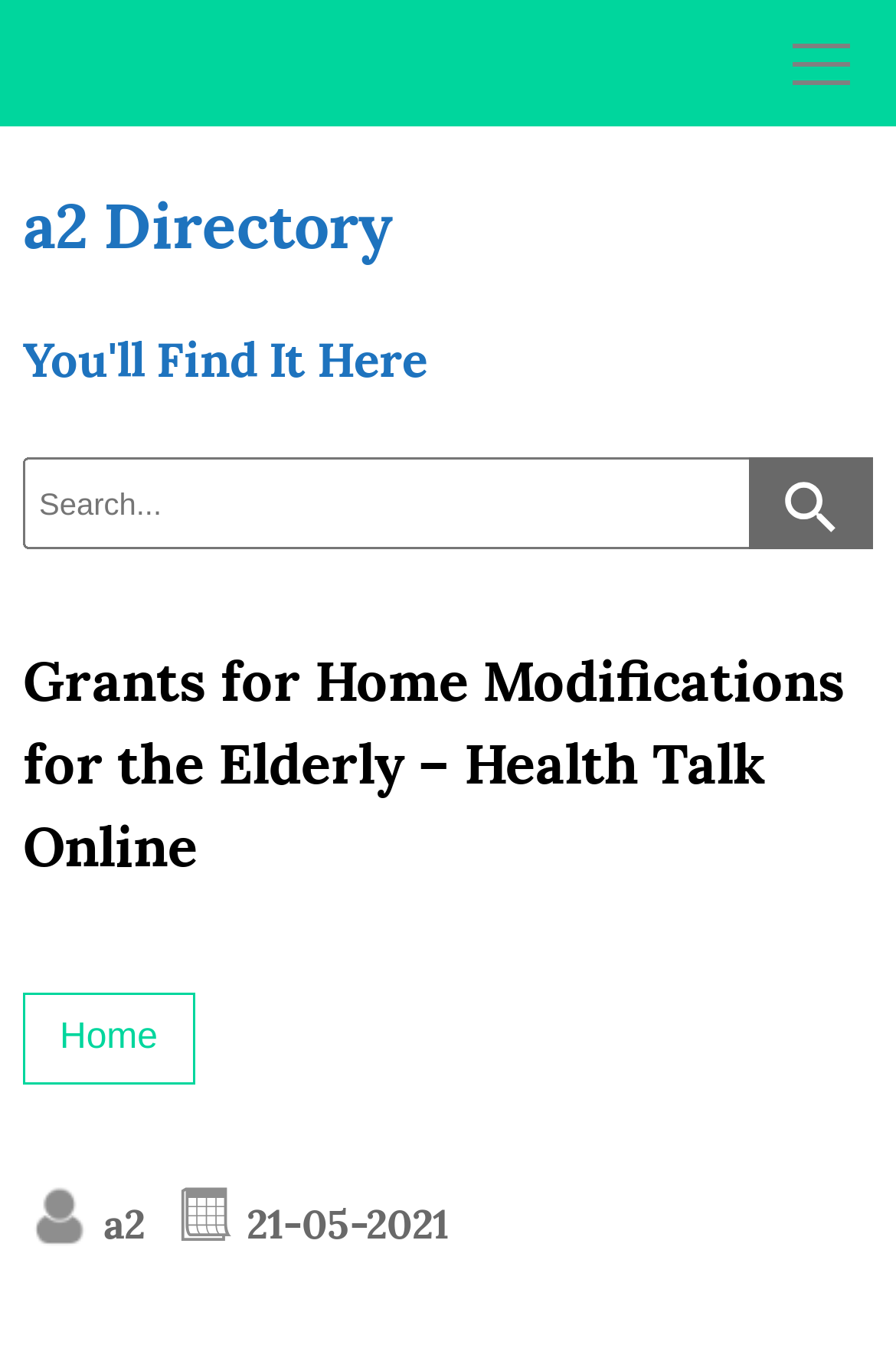Answer with a single word or phrase: 
Is there a search function on this webpage?

Yes